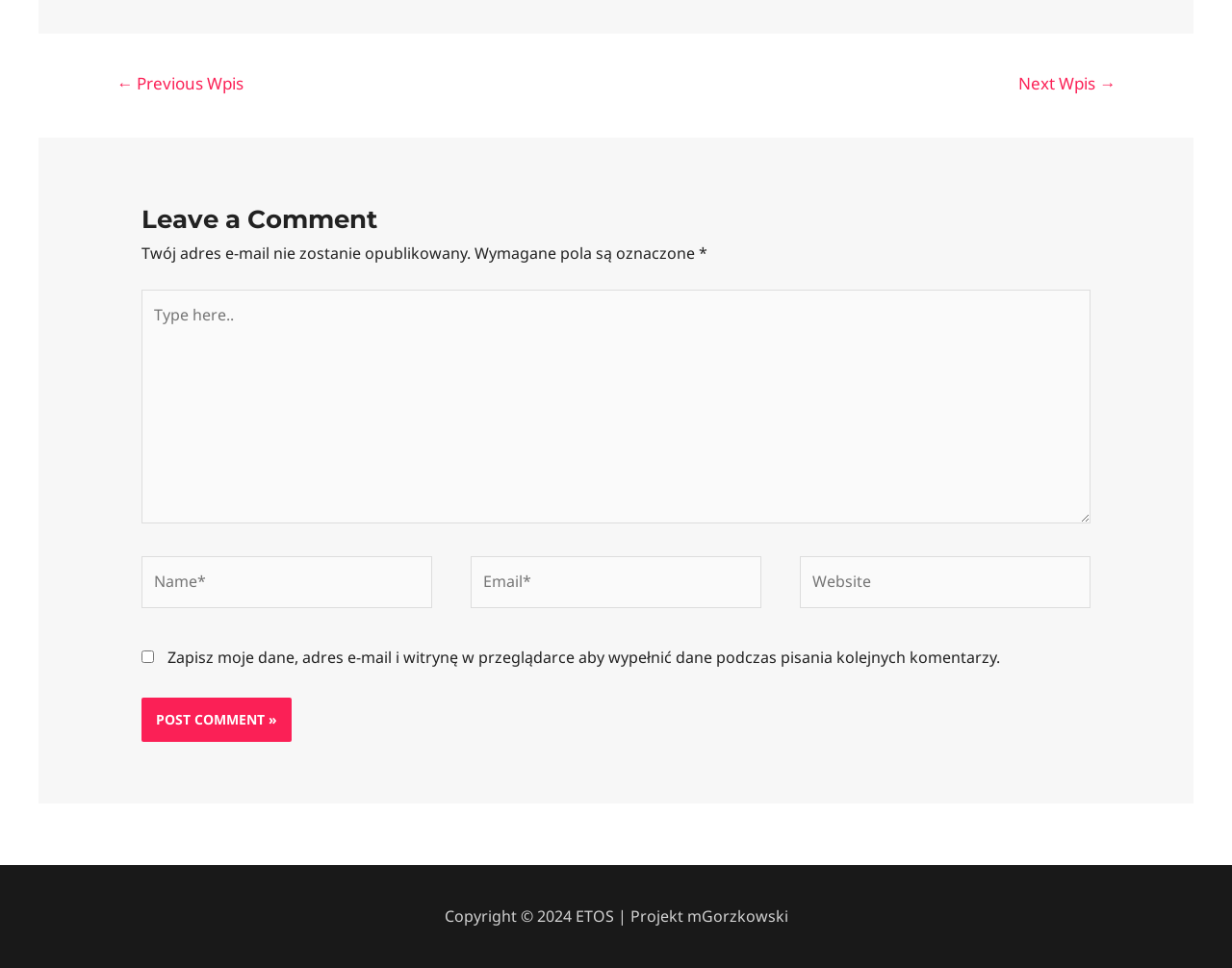What is the text on the 'Post Comment' button?
Provide a concise answer using a single word or phrase based on the image.

POST COMMENT »